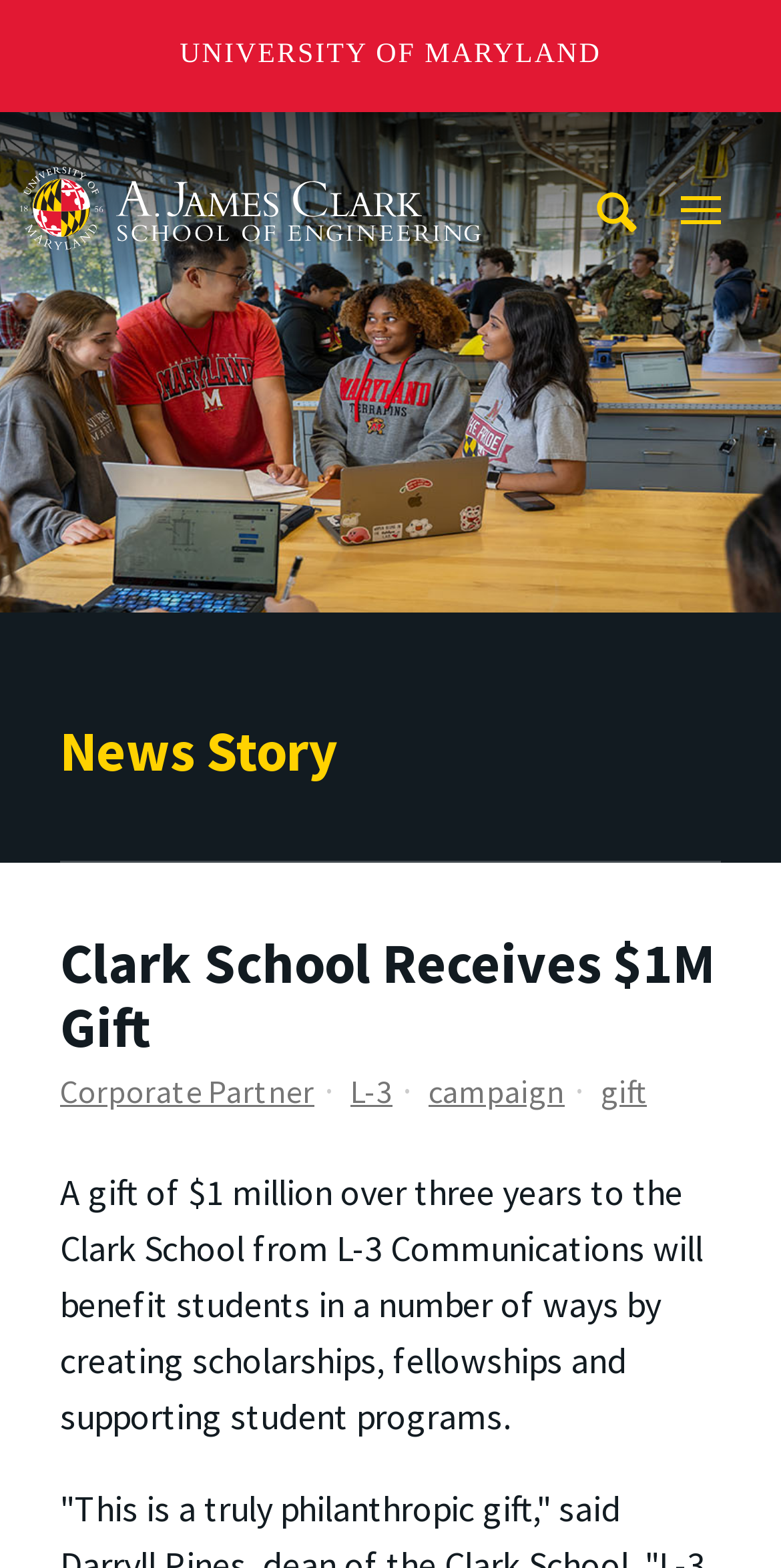Locate the bounding box coordinates of the area you need to click to fulfill this instruction: 'Read about Corporate Partner'. The coordinates must be in the form of four float numbers ranging from 0 to 1: [left, top, right, bottom].

[0.077, 0.683, 0.403, 0.709]